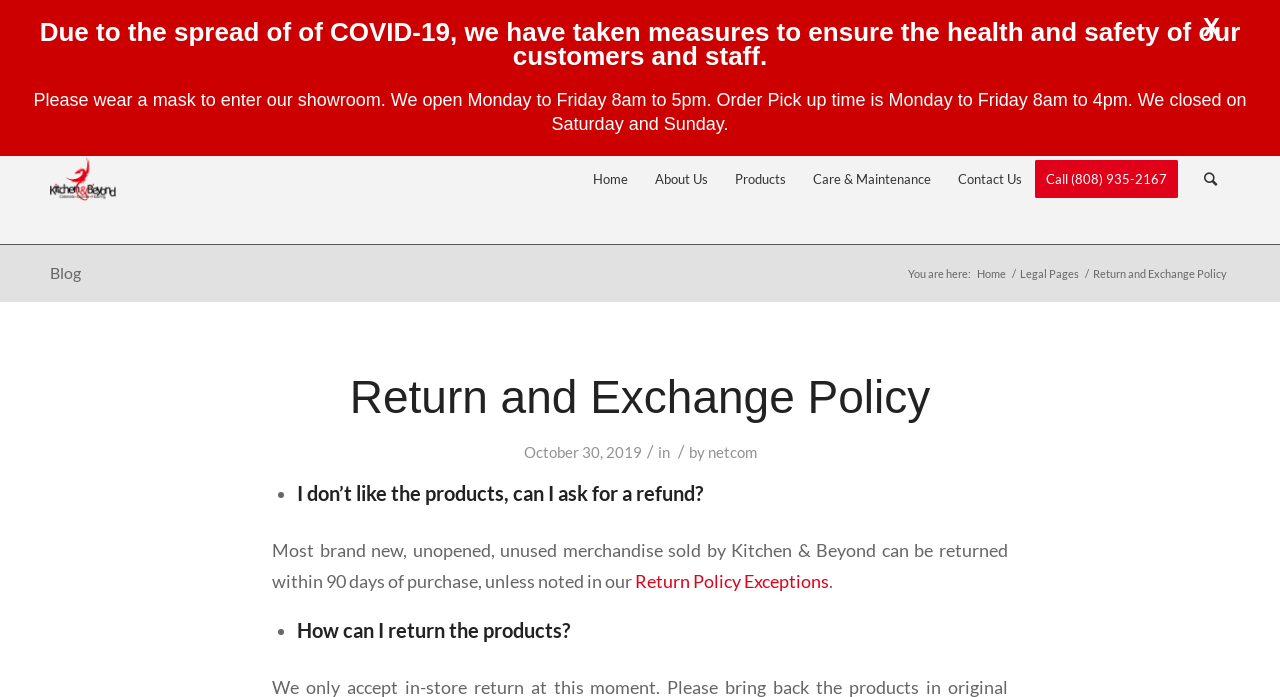What is the day of the week when the showroom is closed?
Using the information presented in the image, please offer a detailed response to the question.

According to the webpage, the showroom is open from Monday to Friday, 8am to 5pm, and closed on Saturday and Sunday.